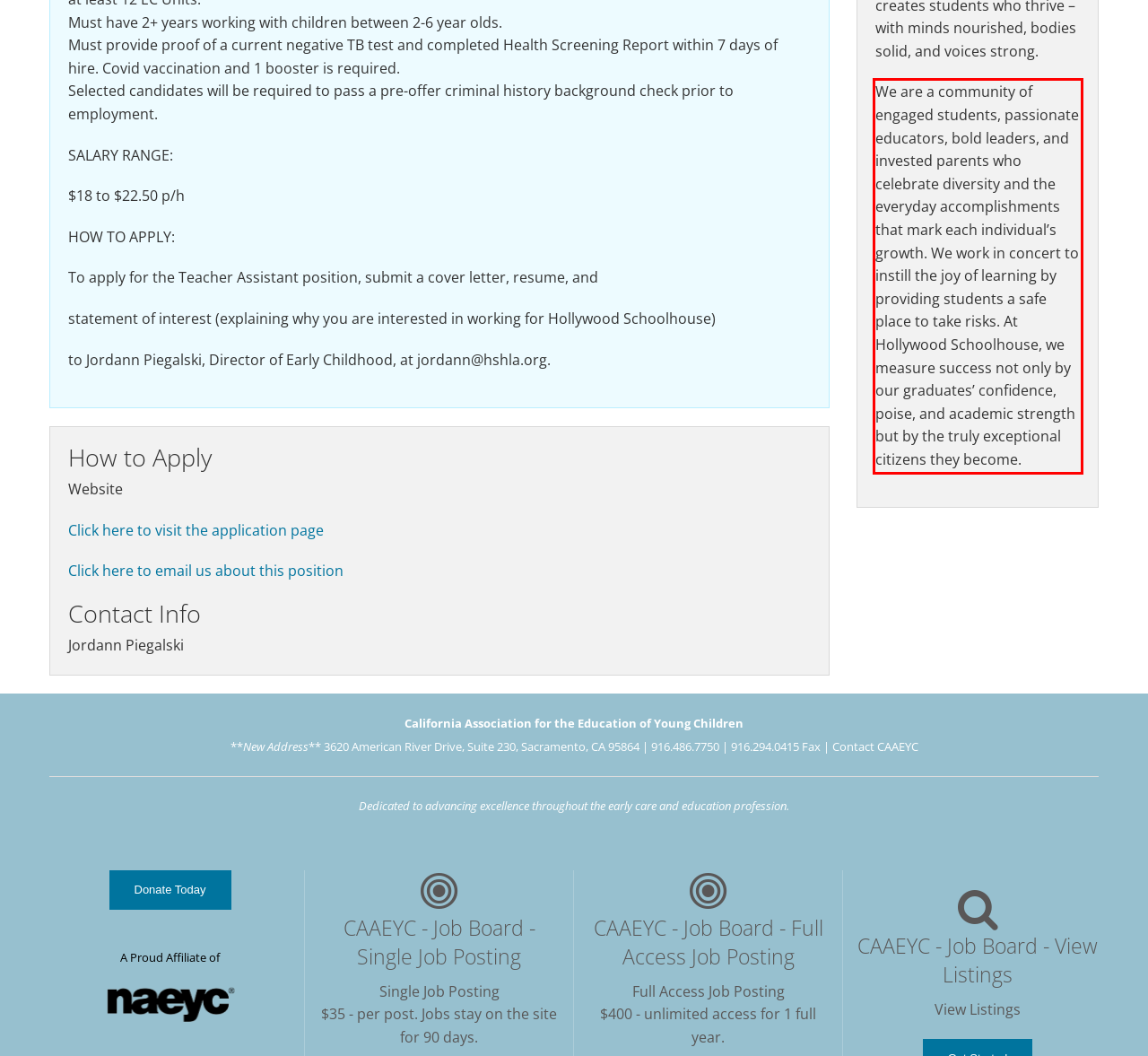You have a screenshot with a red rectangle around a UI element. Recognize and extract the text within this red bounding box using OCR.

We are a community of engaged students, passionate educators, bold leaders, and invested parents who celebrate diversity and the everyday accomplishments that mark each individual’s growth. We work in concert to instill the joy of learning by providing students a safe place to take risks. At Hollywood Schoolhouse, we measure success not only by our graduates’ confidence, poise, and academic strength but by the truly exceptional citizens they become.